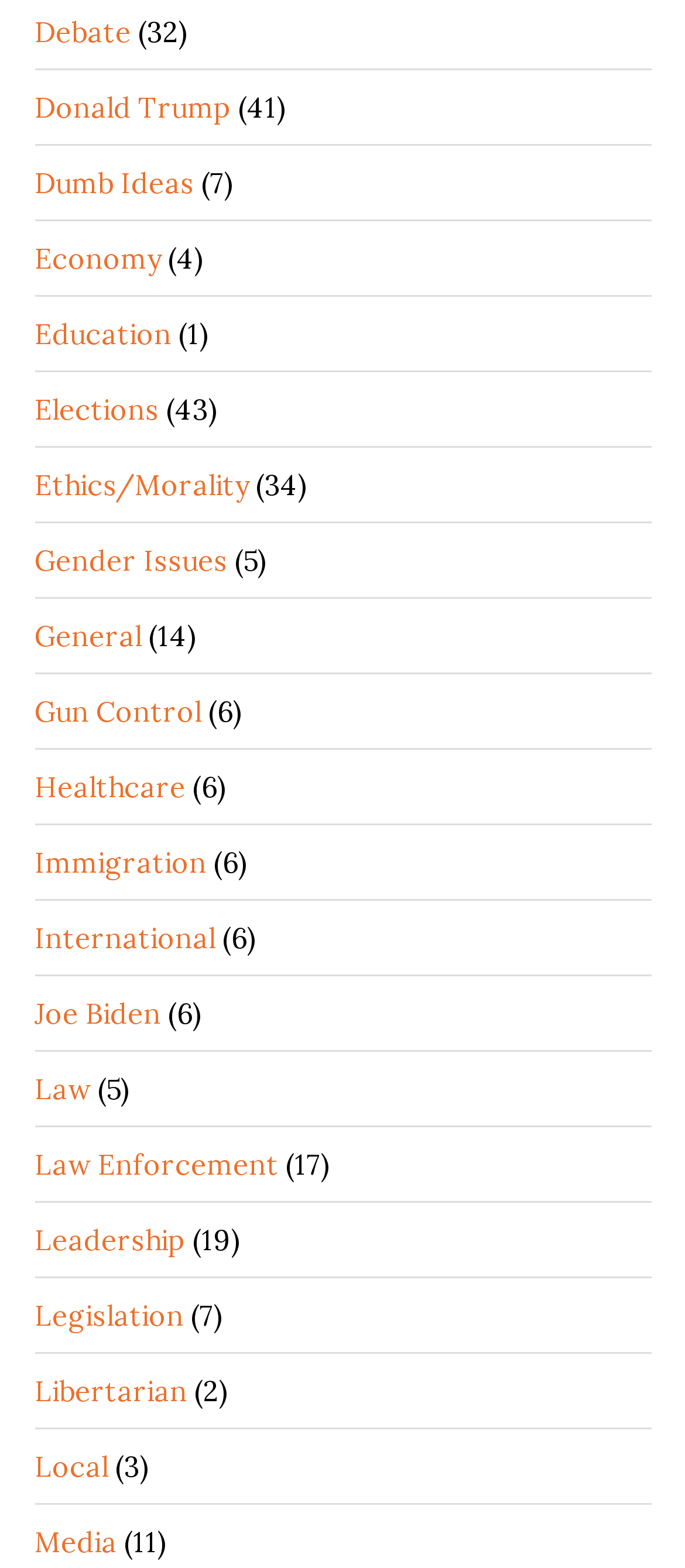Please predict the bounding box coordinates (top-left x, top-left y, bottom-right x, bottom-right y) for the UI element in the screenshot that fits the description: Local

[0.05, 0.924, 0.158, 0.946]